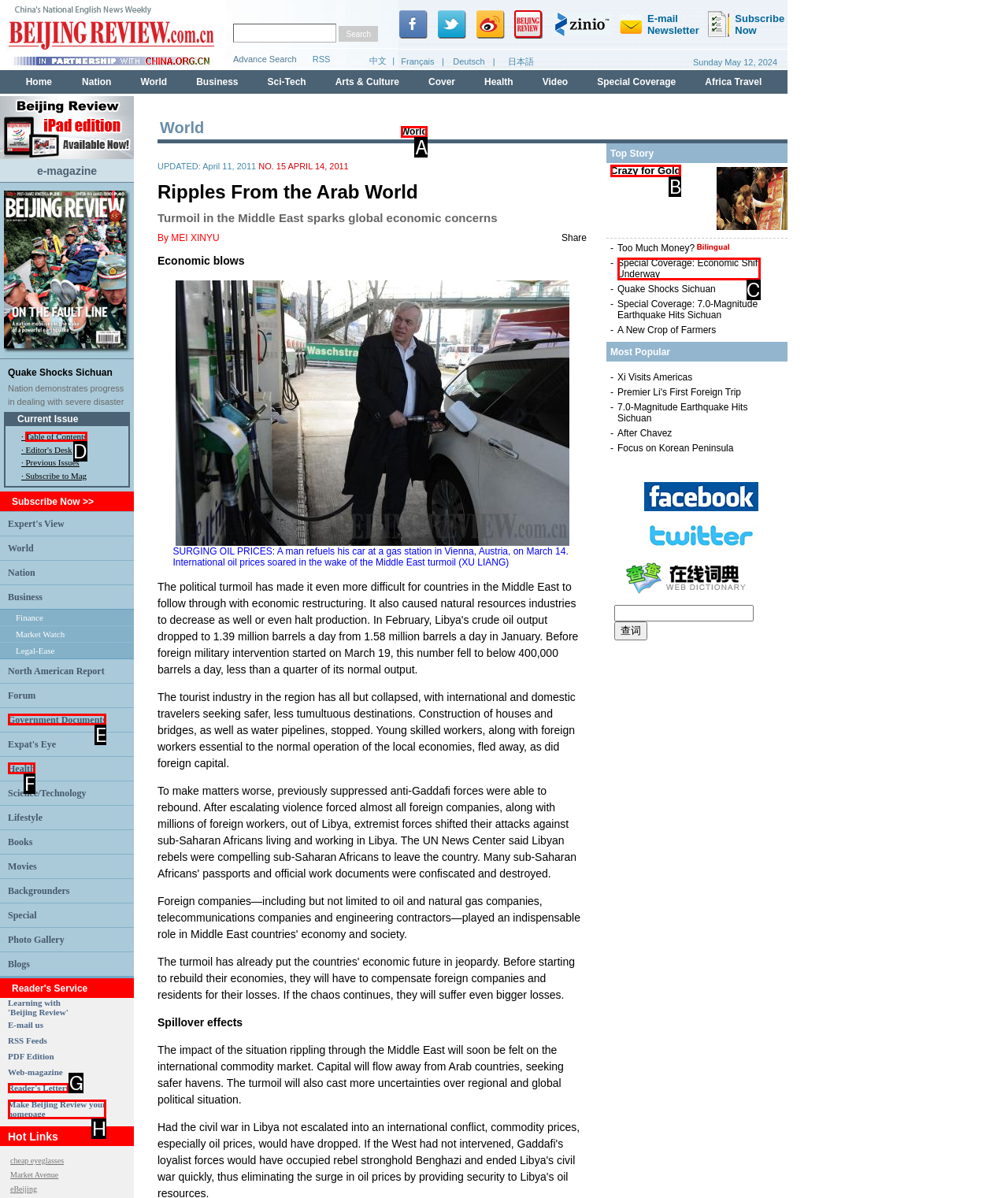Which HTML element fits the description: Government Documents? Respond with the letter of the appropriate option directly.

E